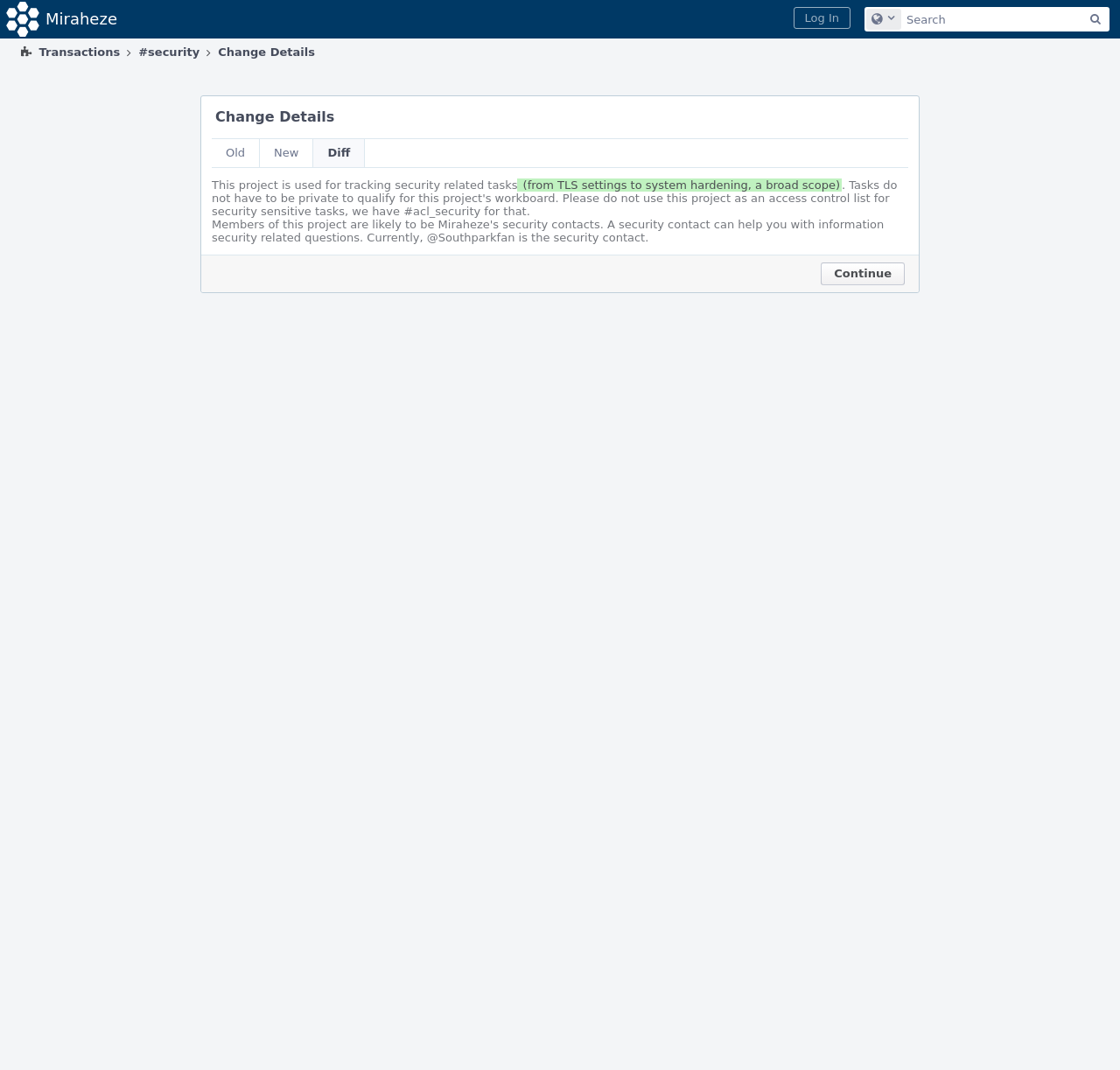Answer the following query with a single word or phrase:
What is the text on the top-left button?

Home Miraheze